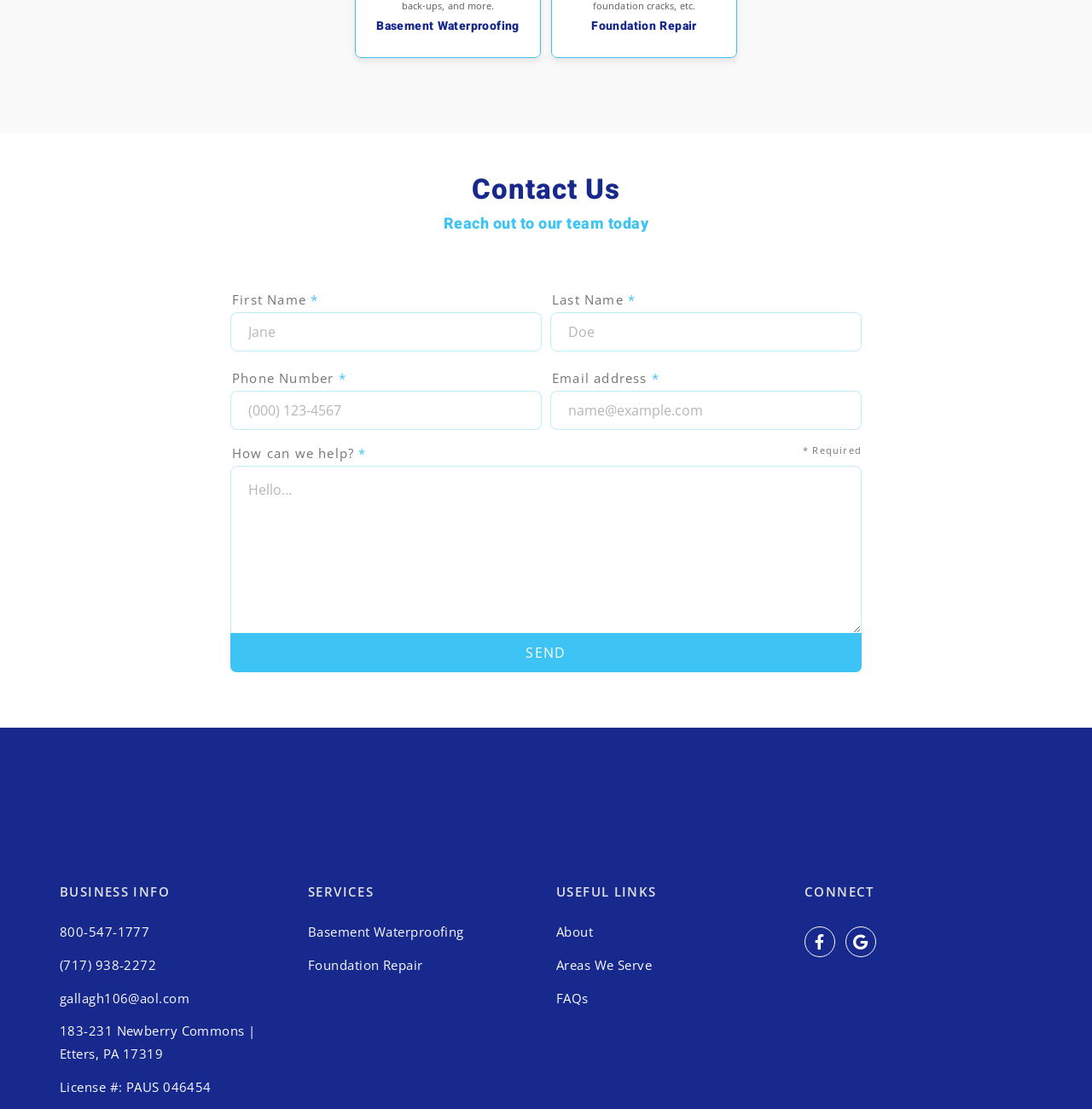Please reply to the following question with a single word or a short phrase:
What is the company's email address?

gallagh106@aol.com